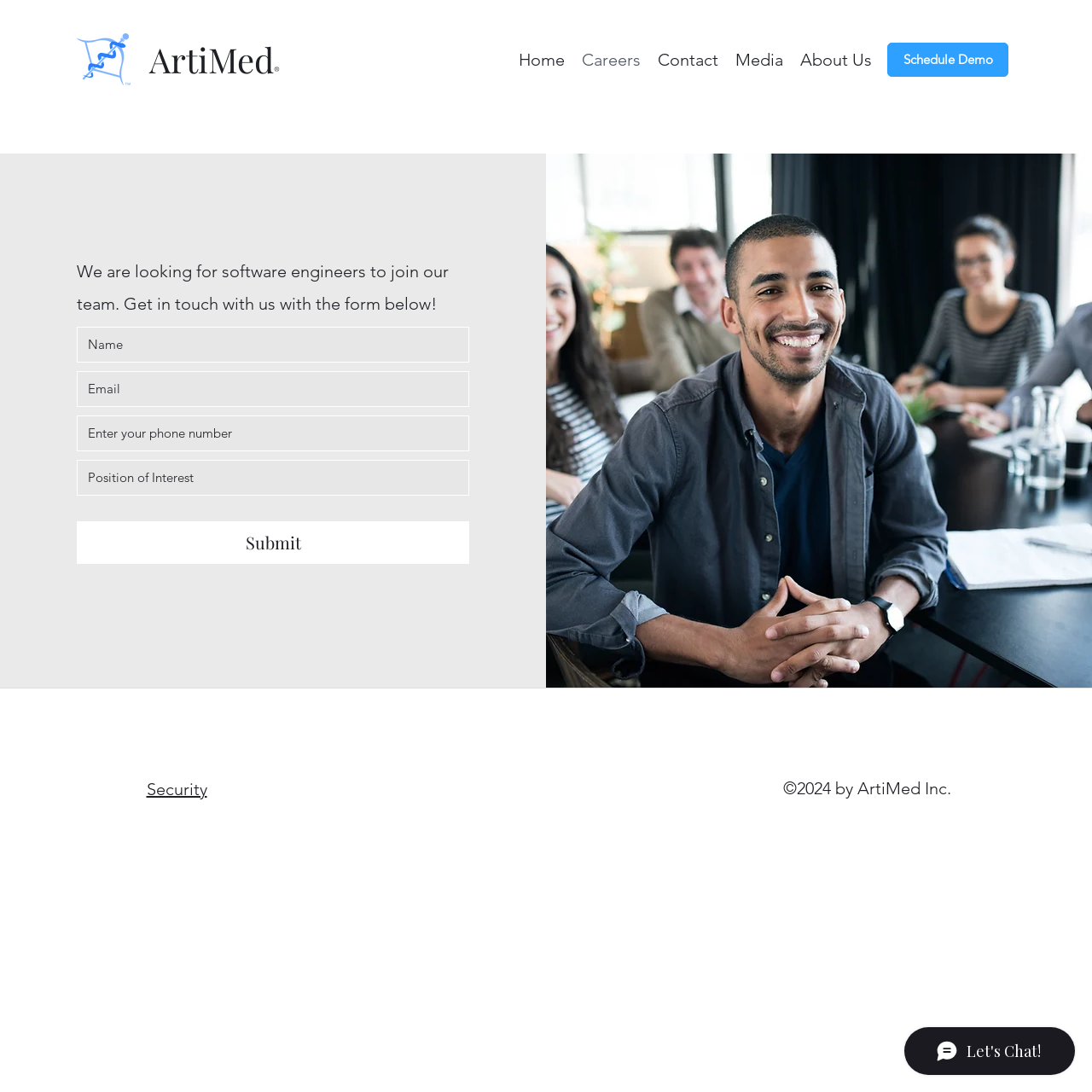Identify the bounding box coordinates of the part that should be clicked to carry out this instruction: "View the 'MEMBER DIRECTORY'".

None